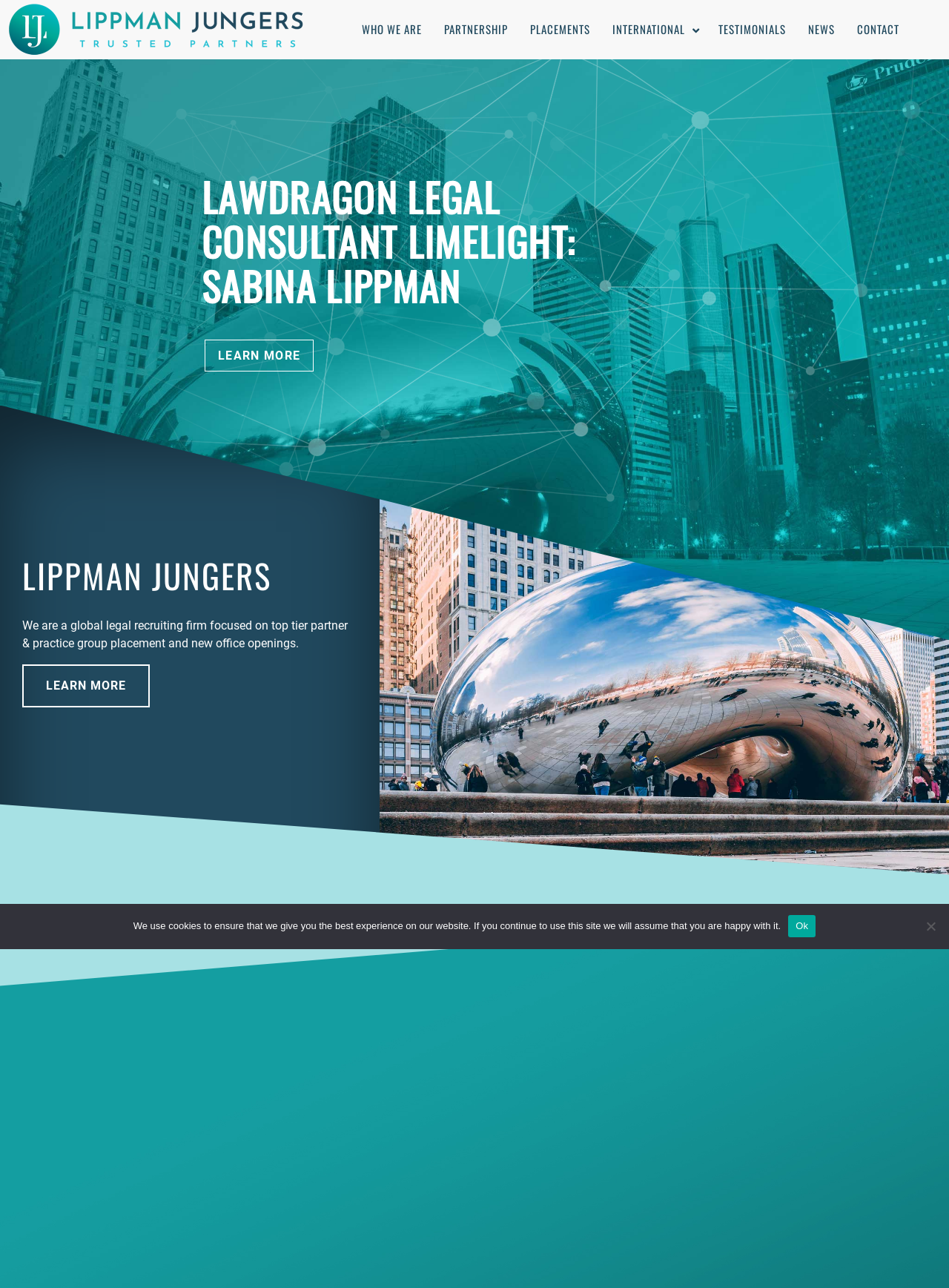Please locate the bounding box coordinates of the element's region that needs to be clicked to follow the instruction: "Click on WHO WE ARE". The bounding box coordinates should be provided as four float numbers between 0 and 1, i.e., [left, top, right, bottom].

[0.369, 0.0, 0.456, 0.046]